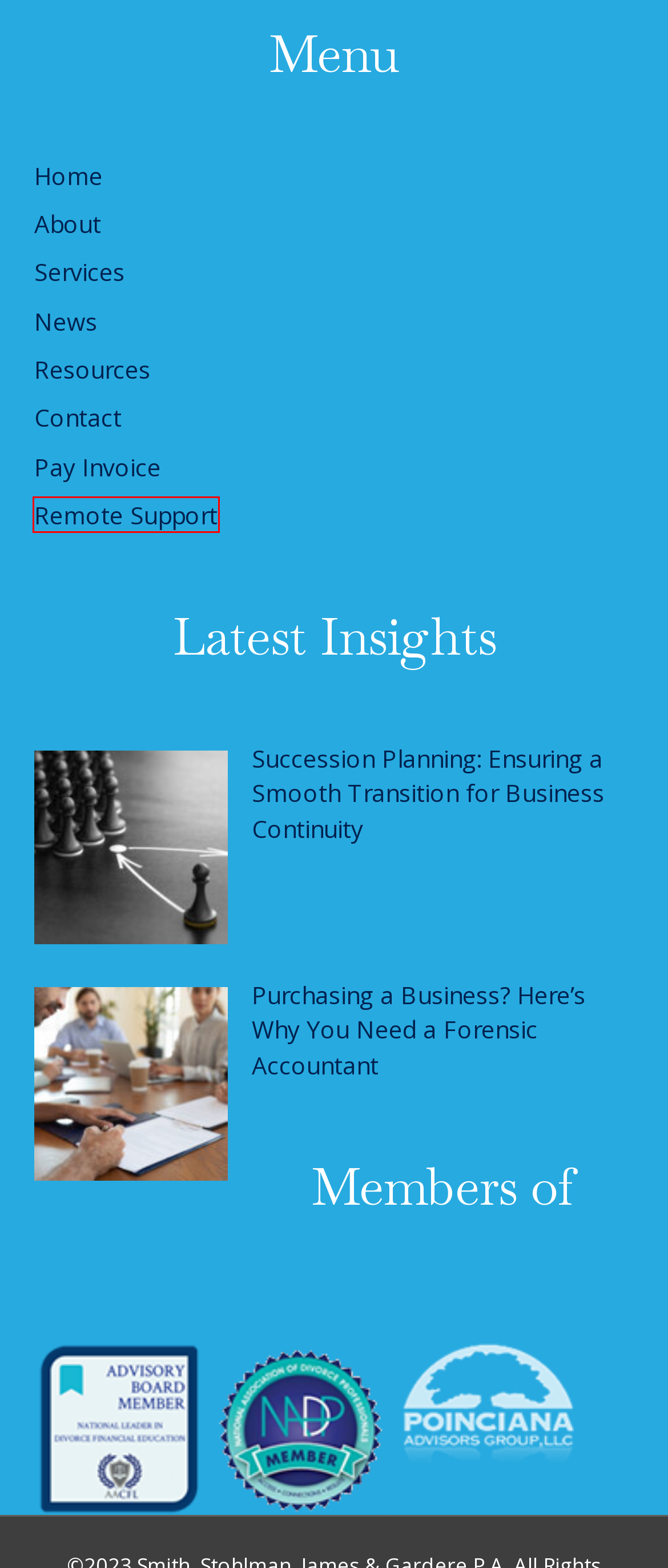You have a screenshot of a webpage with an element surrounded by a red bounding box. Choose the webpage description that best describes the new page after clicking the element inside the red bounding box. Here are the candidates:
A. Smith, Stohlman, James and Gardere - Smith Stohlman James & Gardere
B. ConnectWise ScreenConnect Remote Support Software
C. About Accreditations - Smith Stohlman James & Gardere
D. Firm Profile - Smith Stohlman James & Gardere
E. News - Smith Stohlman James & Gardere
F. Contact - Smith Stohlman James & Gardere
G. Overview of Services - Smith Stohlman James & Gardere
H. Succession Planning: Ensuring a Smooth Transition for Business Continuity

B